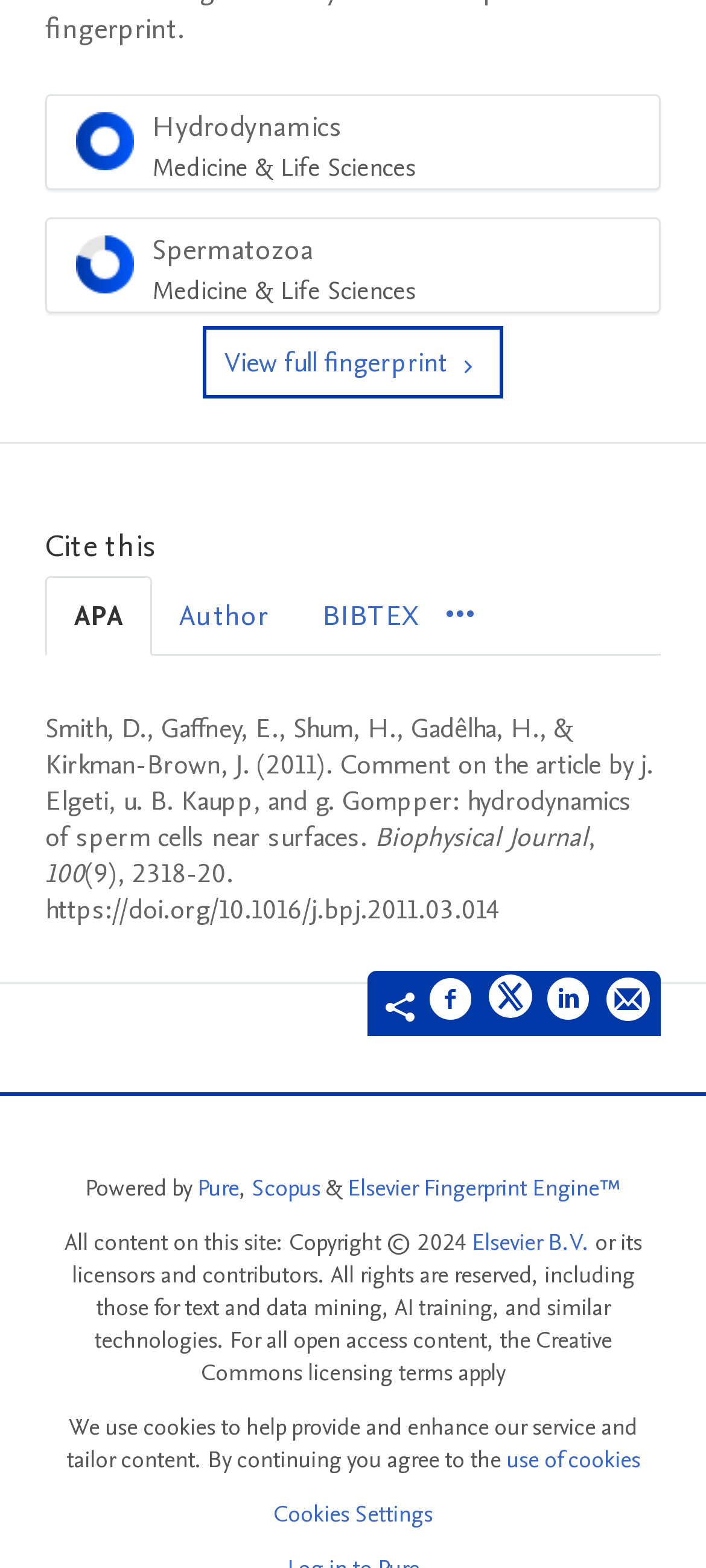Could you specify the bounding box coordinates for the clickable section to complete the following instruction: "View full fingerprint"?

[0.287, 0.208, 0.713, 0.255]